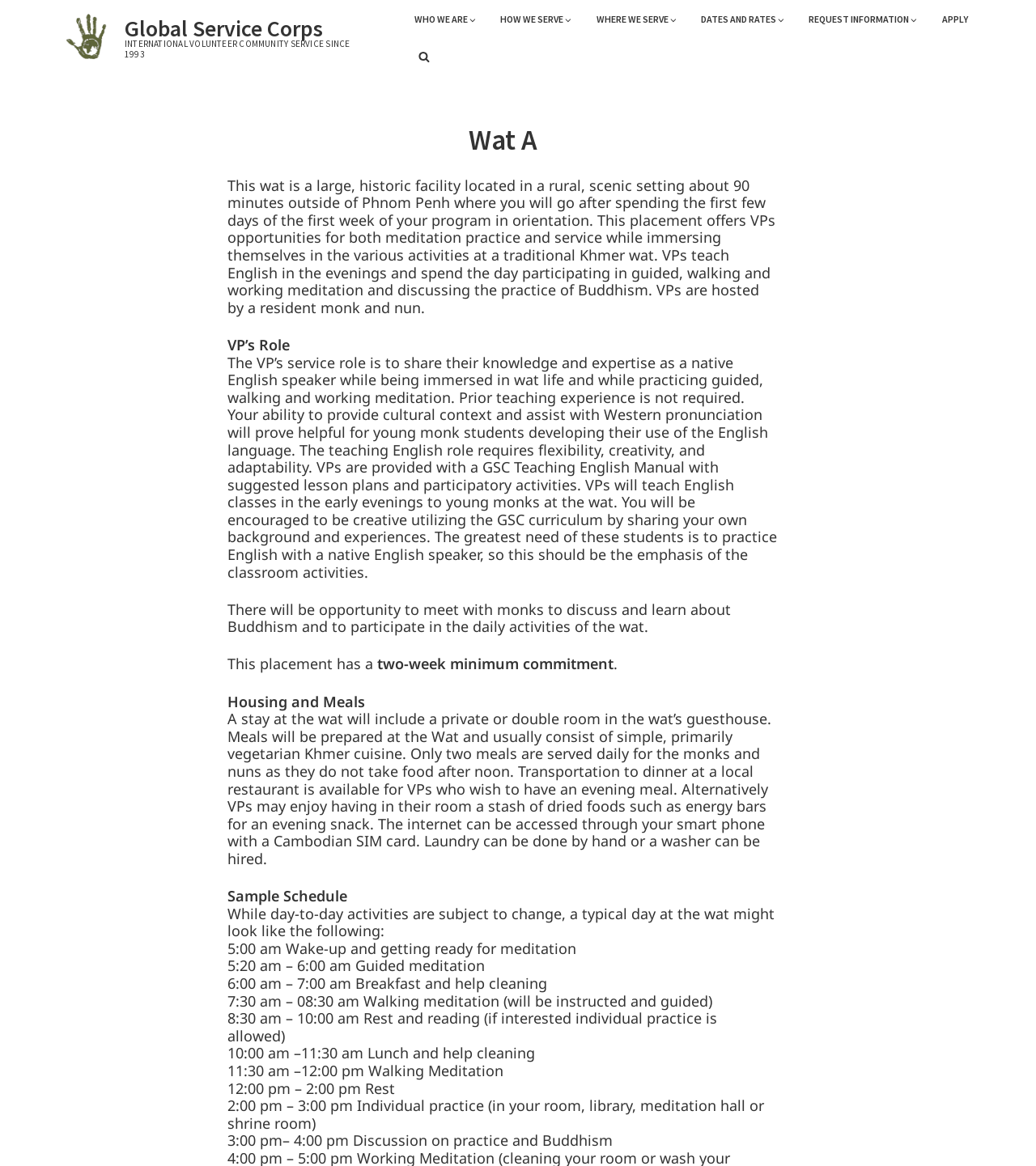Illustrate the webpage thoroughly, mentioning all important details.

The webpage is about Wat A, a large, historic facility located in a rural, scenic setting about 90 minutes outside of Phnom Penh. At the top of the page, there is a logo and a link to "Global Service Corps" on the left, and a heading "Wat A" on the right. Below this, there is a navigation menu with five options: "WHO WE ARE", "HOW WE SERVE", "WHERE WE SERVE", "DATES AND RATES", and "REQUEST INFORMATION" and "APPLY" buttons.

The main content of the page is divided into sections. The first section describes the Wat A facility, where volunteers will go after spending the first few days of their program in orientation. This placement offers opportunities for both meditation practice and service while immersing themselves in the various activities at a traditional Khmer wat.

The next section explains the role of volunteers, who will teach English in the evenings and participate in guided, walking, and working meditation during the day. The teaching English role requires flexibility, creativity, and adaptability, and volunteers will be provided with a teaching manual.

There is also a section about the opportunity to meet with monks to discuss and learn about Buddhism and to participate in the daily activities of the wat. The placement has a two-week minimum commitment.

The following section describes the housing and meals provided at the wat, including a private or double room in the wat's guesthouse and simple, primarily vegetarian Khmer cuisine. Volunteers can also access the internet through their smartphone with a Cambodian SIM card and do laundry by hand or hire a washer.

Finally, there is a sample schedule of a typical day at the wat, which includes guided meditation, walking meditation, rest and reading, lunch and help cleaning, individual practice, and discussion on practice and Buddhism.